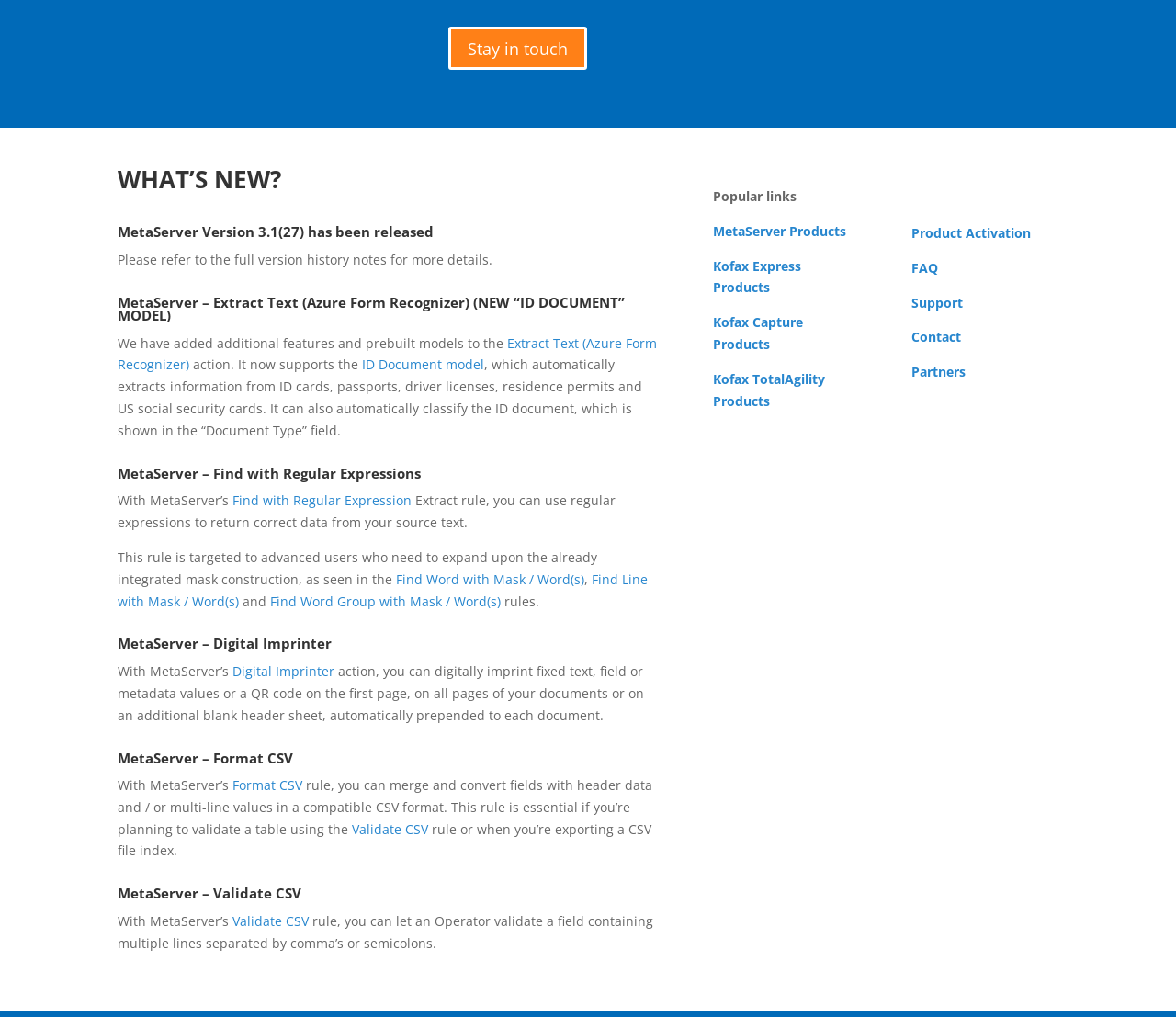Could you indicate the bounding box coordinates of the region to click in order to complete this instruction: "Get help from 'FAQ'".

[0.775, 0.255, 0.798, 0.272]